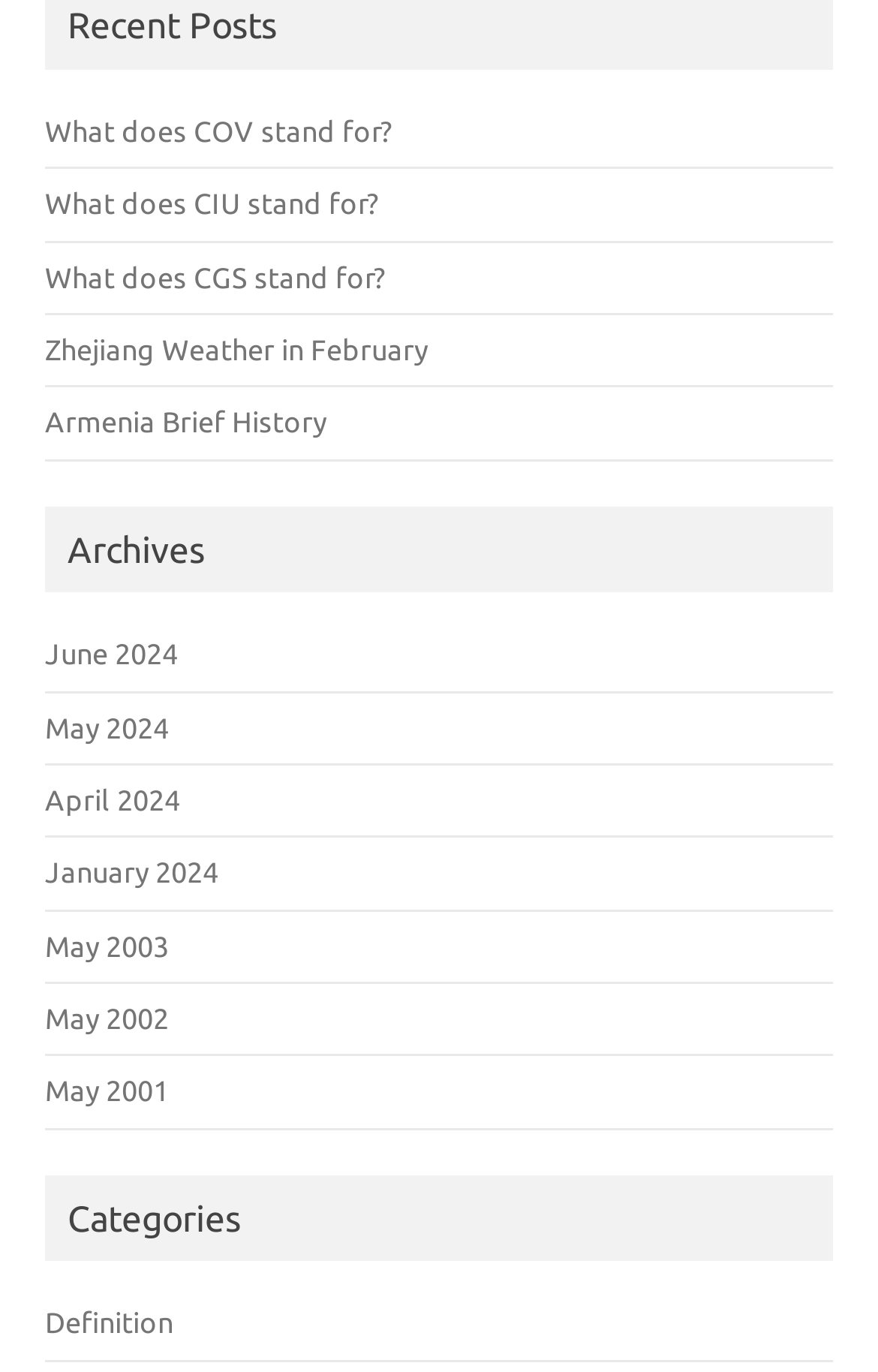Using the information in the image, could you please answer the following question in detail:
What are the three main sections on this webpage?

The webpage is divided into three main sections: 'Recent Posts', which lists recent articles or posts; 'Archives', which lists articles or posts by month and year; and 'Categories', which lists topics or categories of articles or posts.